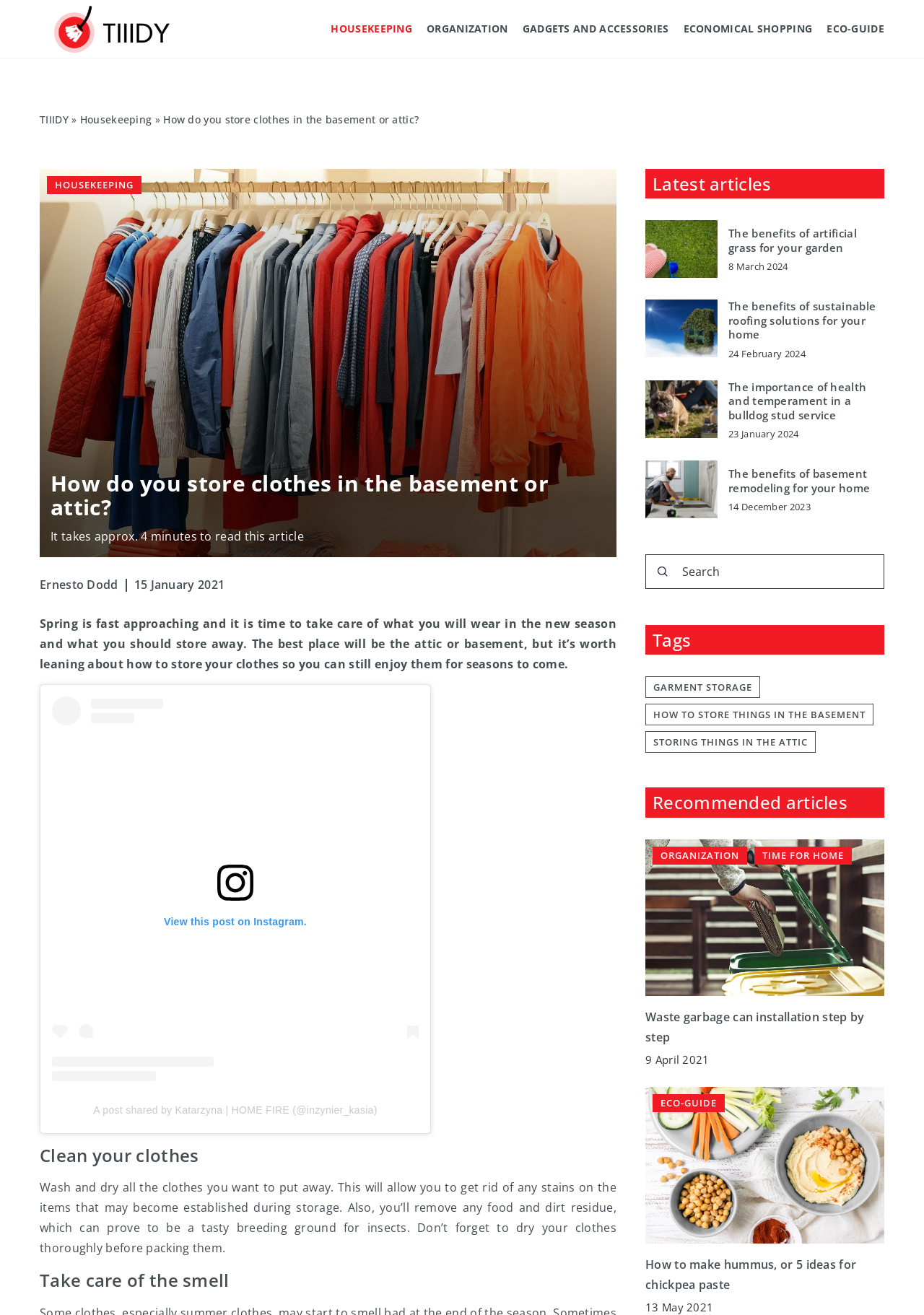Identify and provide the title of the webpage.

How do you store clothes in the basement or attic?